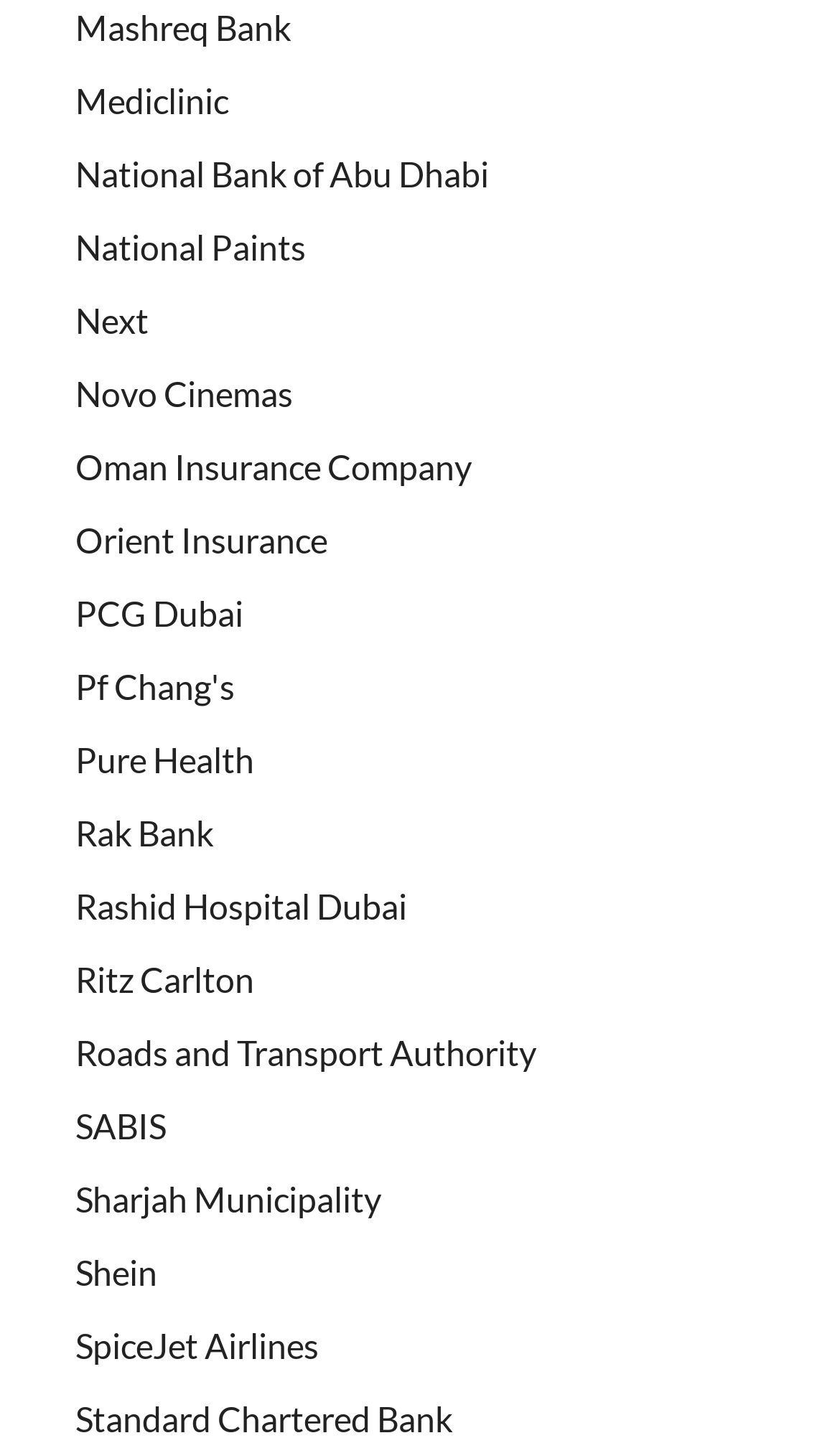Find and specify the bounding box coordinates that correspond to the clickable region for the instruction: "Check out Pf Chang's".

[0.09, 0.462, 0.279, 0.49]